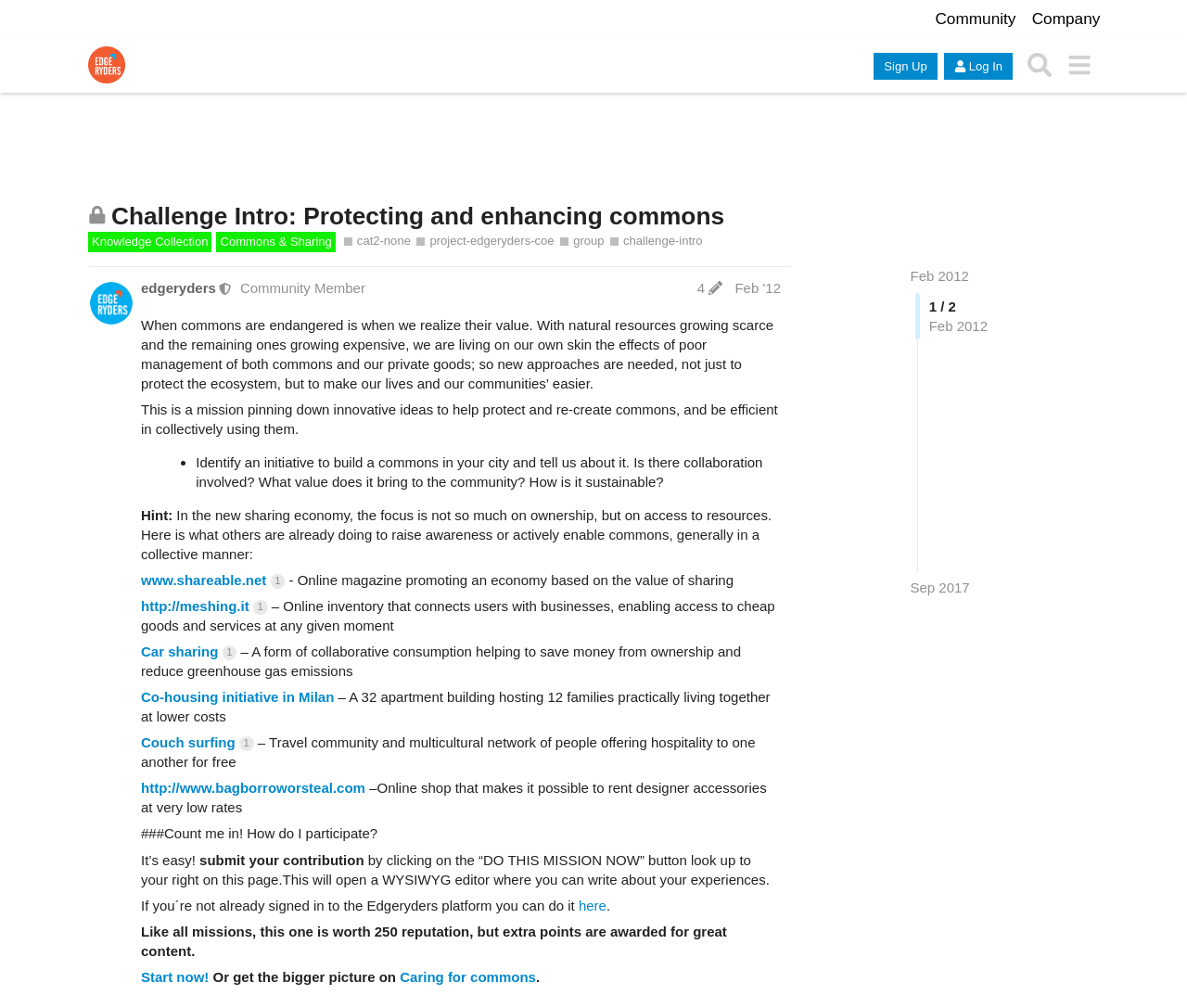What is the reward for completing this mission?
We need a detailed and exhaustive answer to the question. Please elaborate.

I found the answer by looking at the instructions section of the webpage, where it says 'Like all missions, this one is worth 250 reputation', which indicates that the reward for completing this mission is 250 reputation.